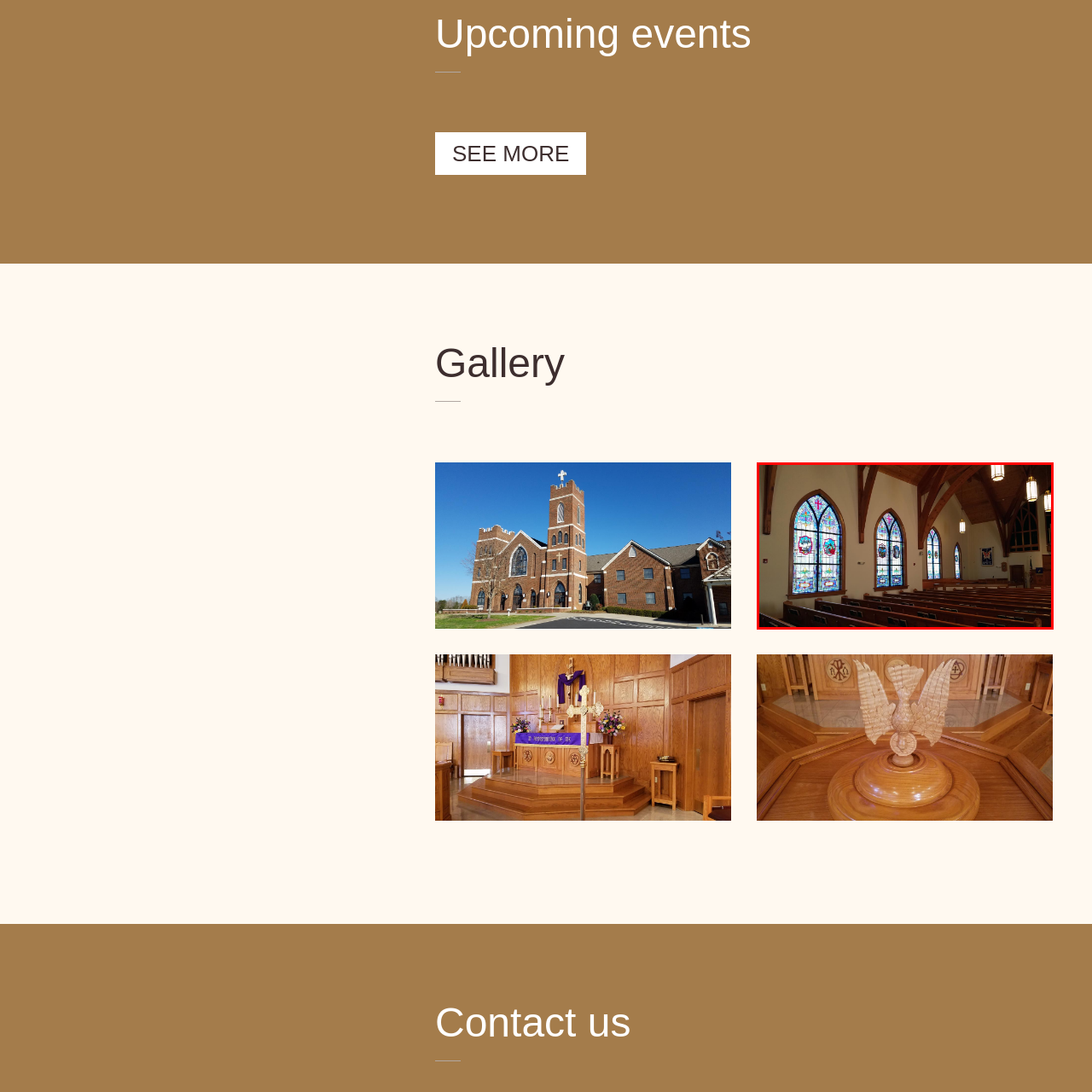Identify the content inside the red box and answer the question using a brief word or phrase: What material are the ceiling beams made of?

Wood